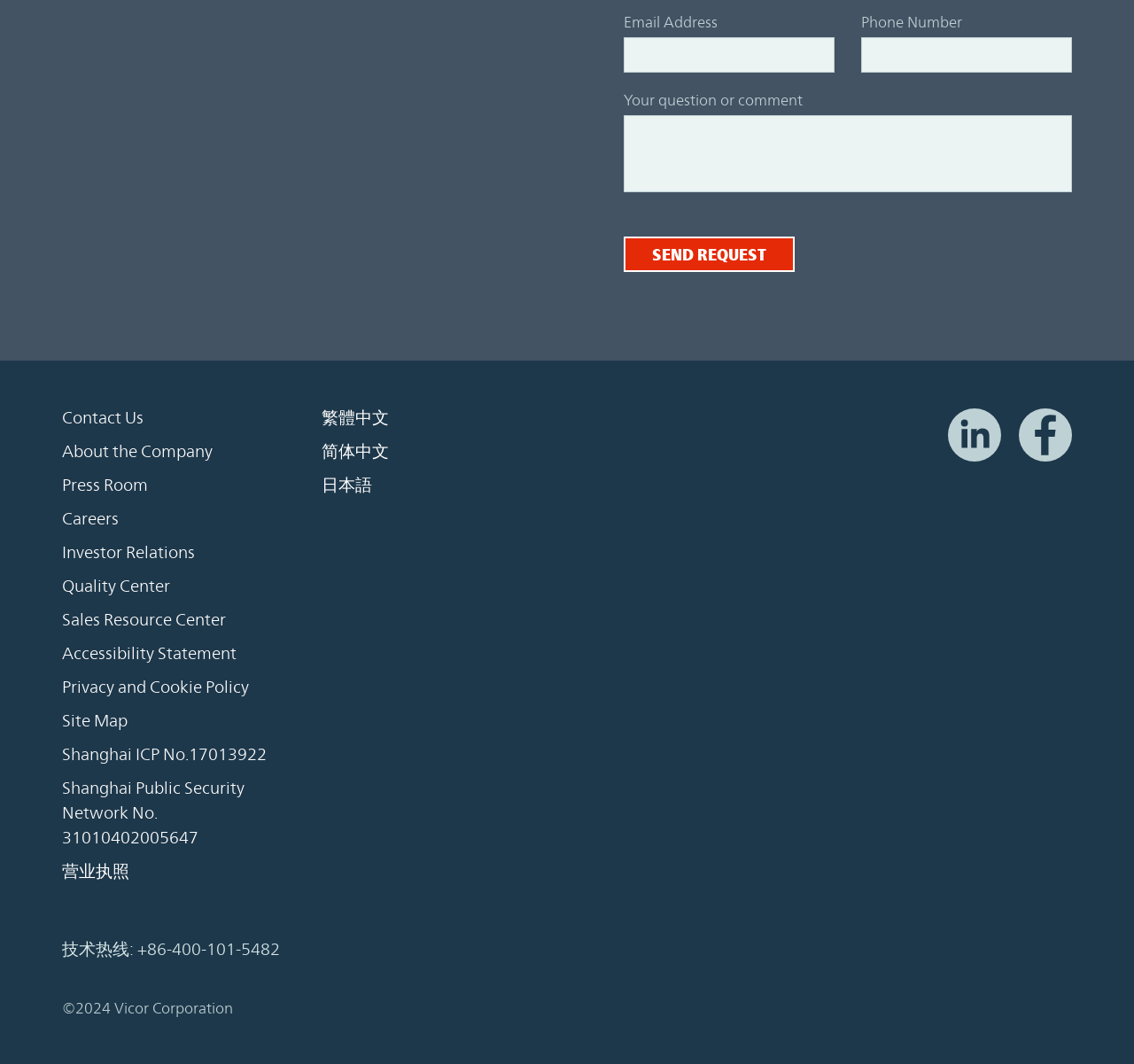Please specify the coordinates of the bounding box for the element that should be clicked to carry out this instruction: "Enter email address". The coordinates must be four float numbers between 0 and 1, formatted as [left, top, right, bottom].

[0.55, 0.035, 0.736, 0.068]